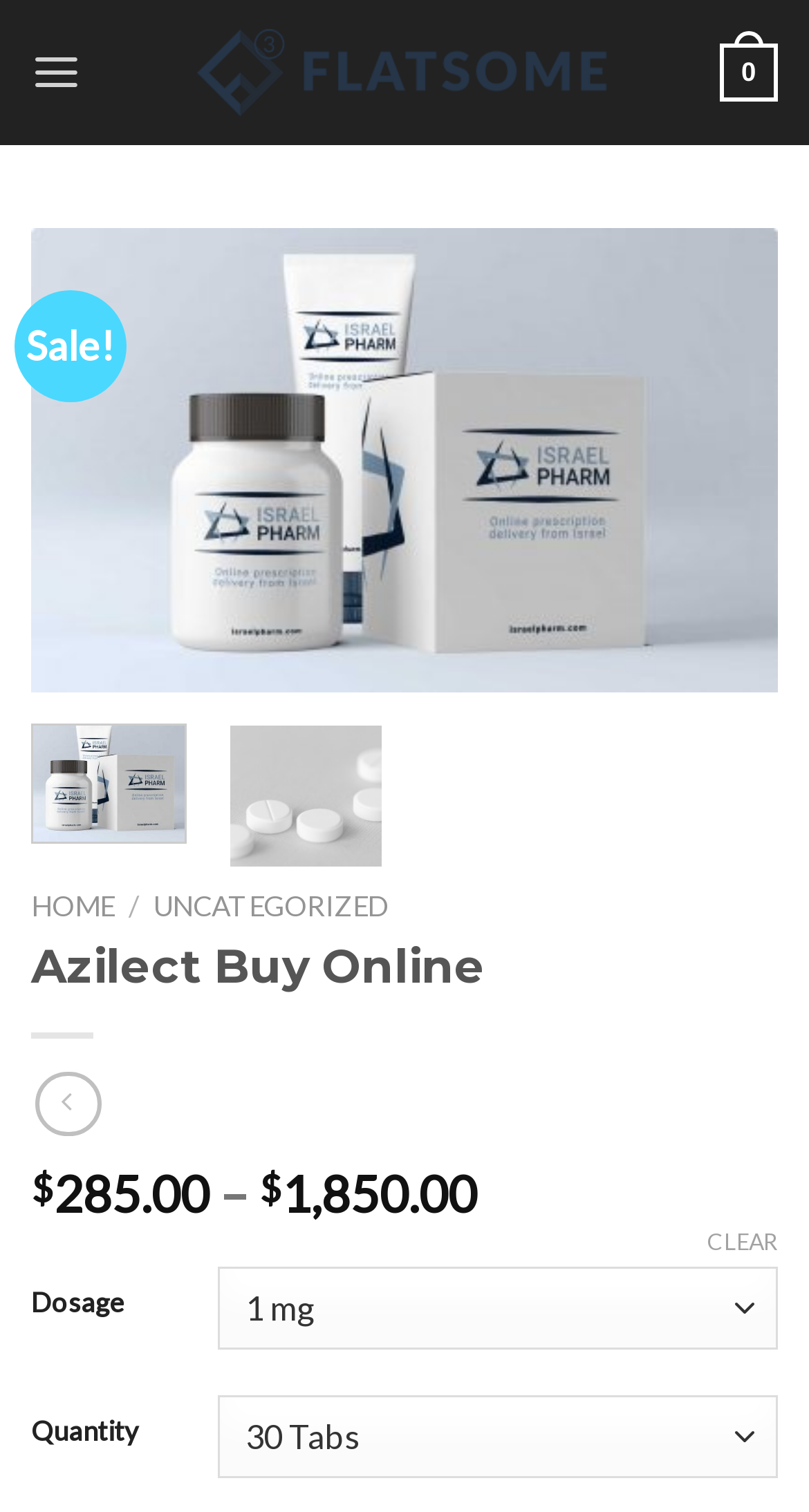Identify the bounding box coordinates of the element that should be clicked to fulfill this task: "Click the 'Menu' link". The coordinates should be provided as four float numbers between 0 and 1, i.e., [left, top, right, bottom].

[0.038, 0.014, 0.101, 0.082]